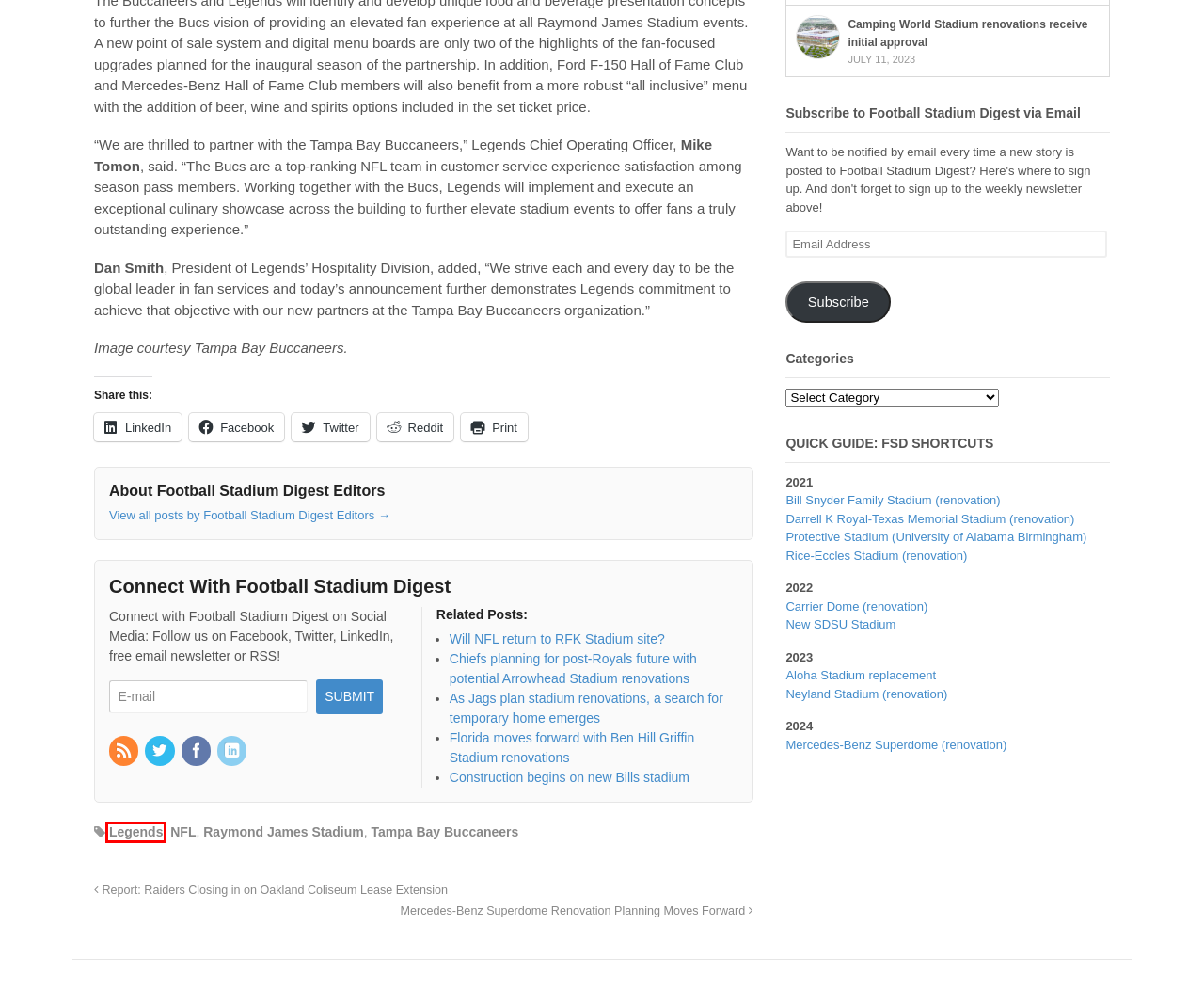Examine the screenshot of a webpage featuring a red bounding box and identify the best matching webpage description for the new page that results from clicking the element within the box. Here are the options:
A. Darrell K Royal-Texas Memorial Stadium Expansion Breaks Ground - Football Stadium Digest
B. Legends Archives - Football Stadium Digest
C. Rice-Eccles Stadium Expansion Plan Moving Forward - Football Stadium Digest
D. Construction begins on new Bills stadium - Football Stadium Digest
E. Best of 2019, #3: SDSU Negotiates New Stadium Plan - Football Stadium Digest
F. Protective Stadium Designs Unveiled - Football Stadium Digest
G. First Phase of Mercedes-Benz Superdome Renovations Approved - Football Stadium Digest
H. Updated Neyland Stadium Renovation Plans Unveiled - Football Stadium Digest

B